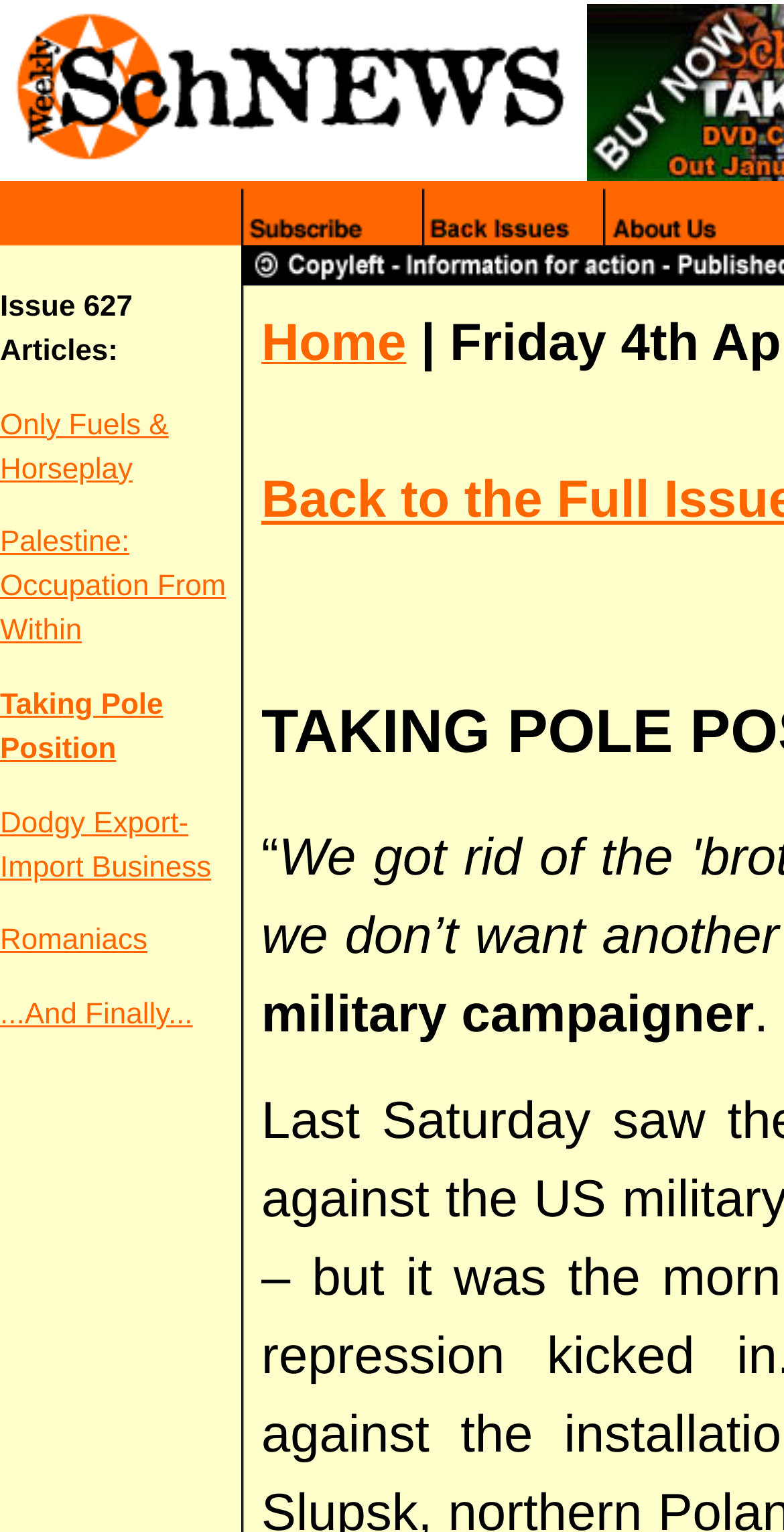Predict the bounding box coordinates for the UI element described as: "Only Fuels & Horseplay". The coordinates should be four float numbers between 0 and 1, presented as [left, top, right, bottom].

[0.0, 0.267, 0.215, 0.317]